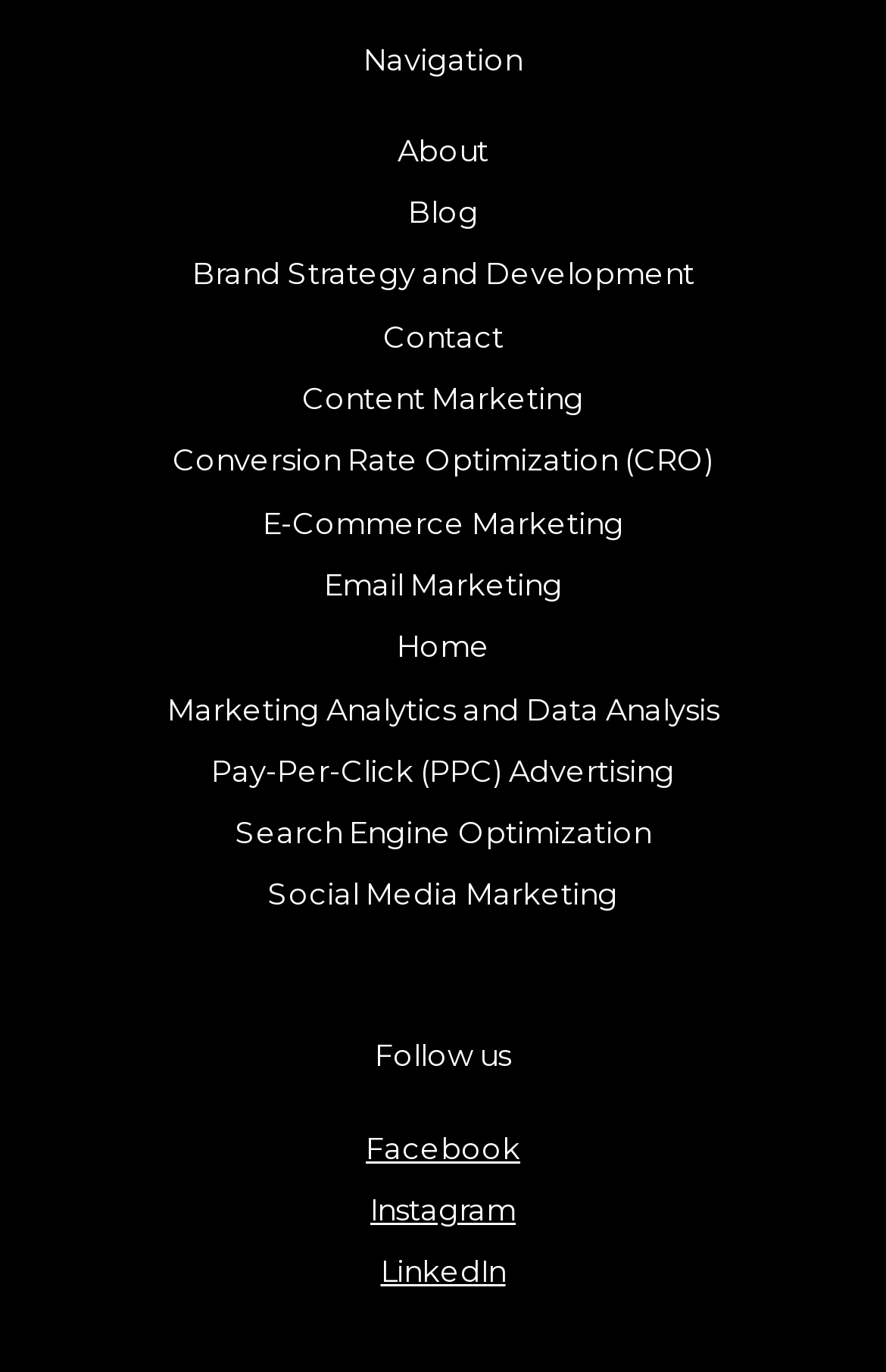Determine the bounding box coordinates of the clickable region to execute the instruction: "Learn about Brand Strategy and Development". The coordinates should be four float numbers between 0 and 1, denoted as [left, top, right, bottom].

[0.217, 0.183, 0.783, 0.217]